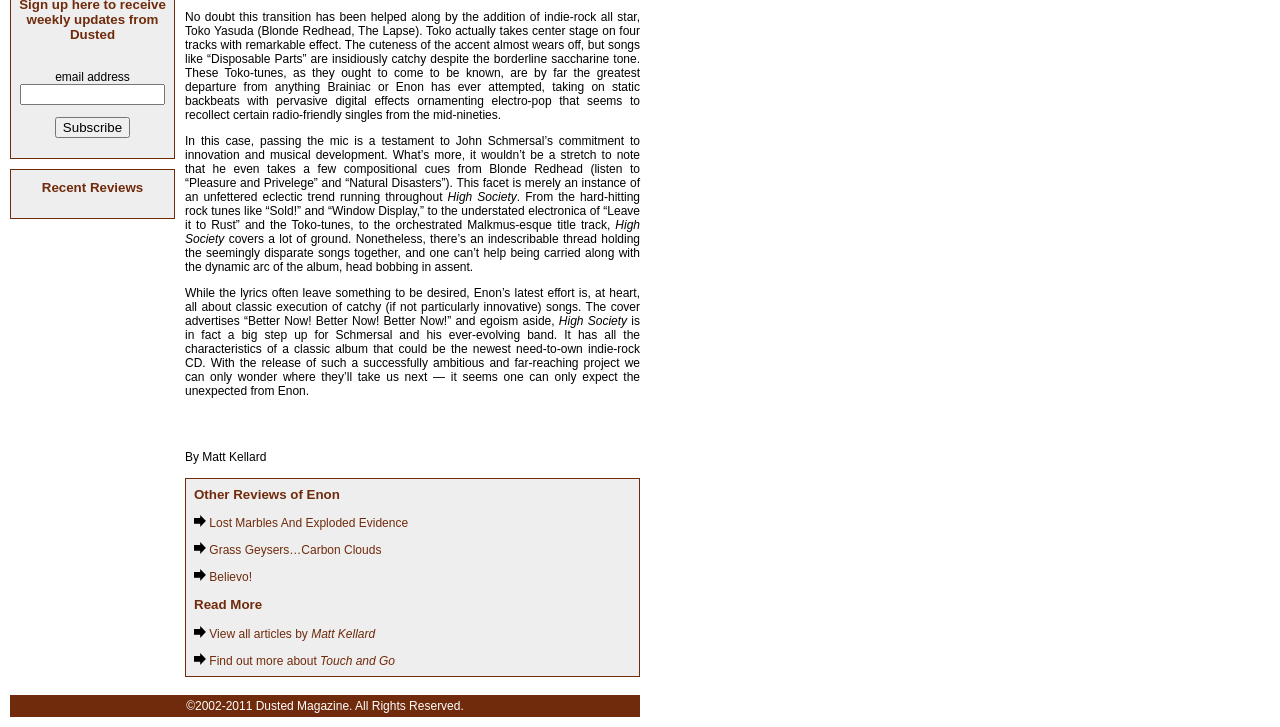Using floating point numbers between 0 and 1, provide the bounding box coordinates in the format (top-left x, top-left y, bottom-right x, bottom-right y). Locate the UI element described here: Believo!

[0.152, 0.784, 0.197, 0.804]